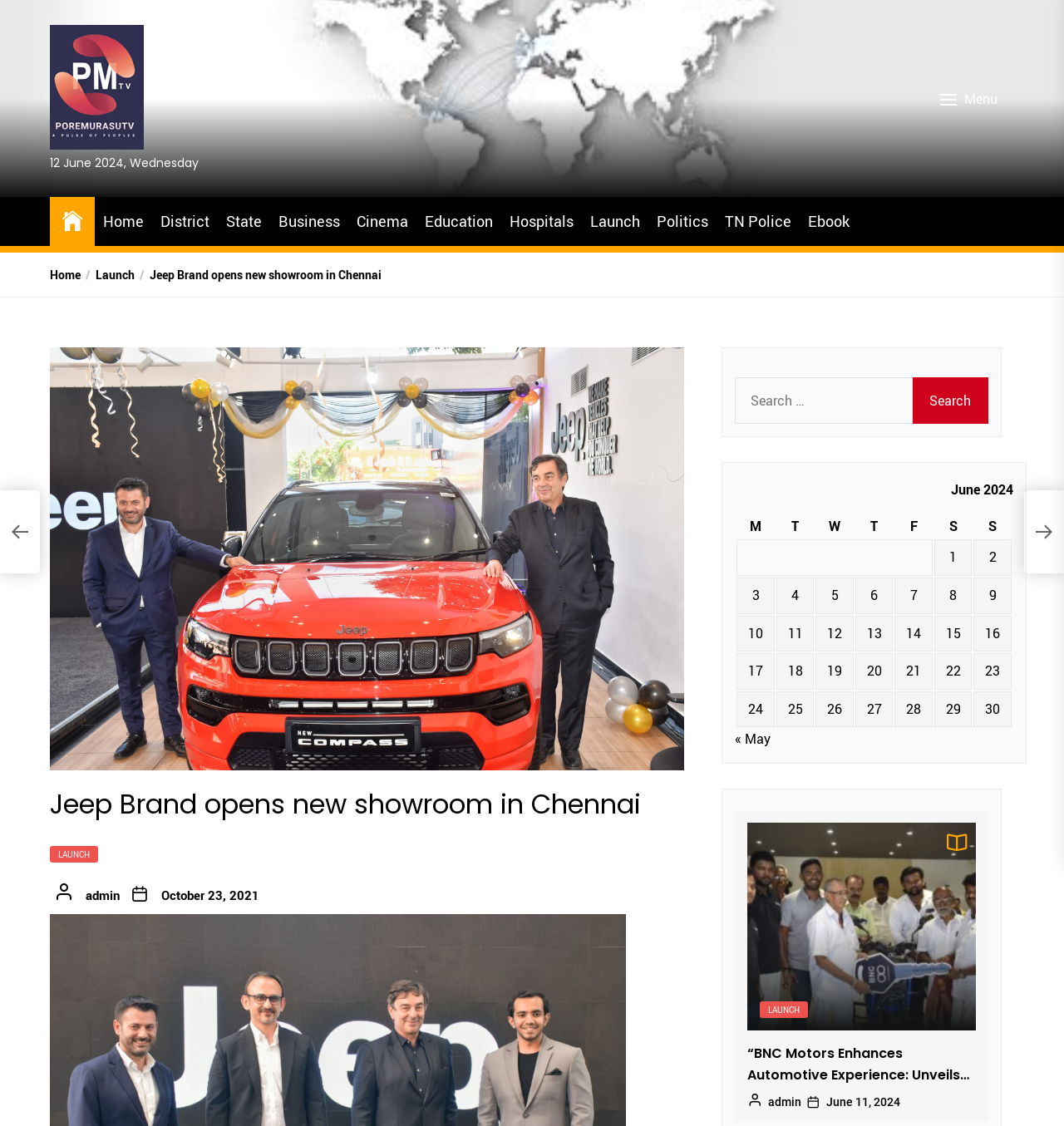Reply to the question with a single word or phrase:
What is the search box placeholder text?

Search for: